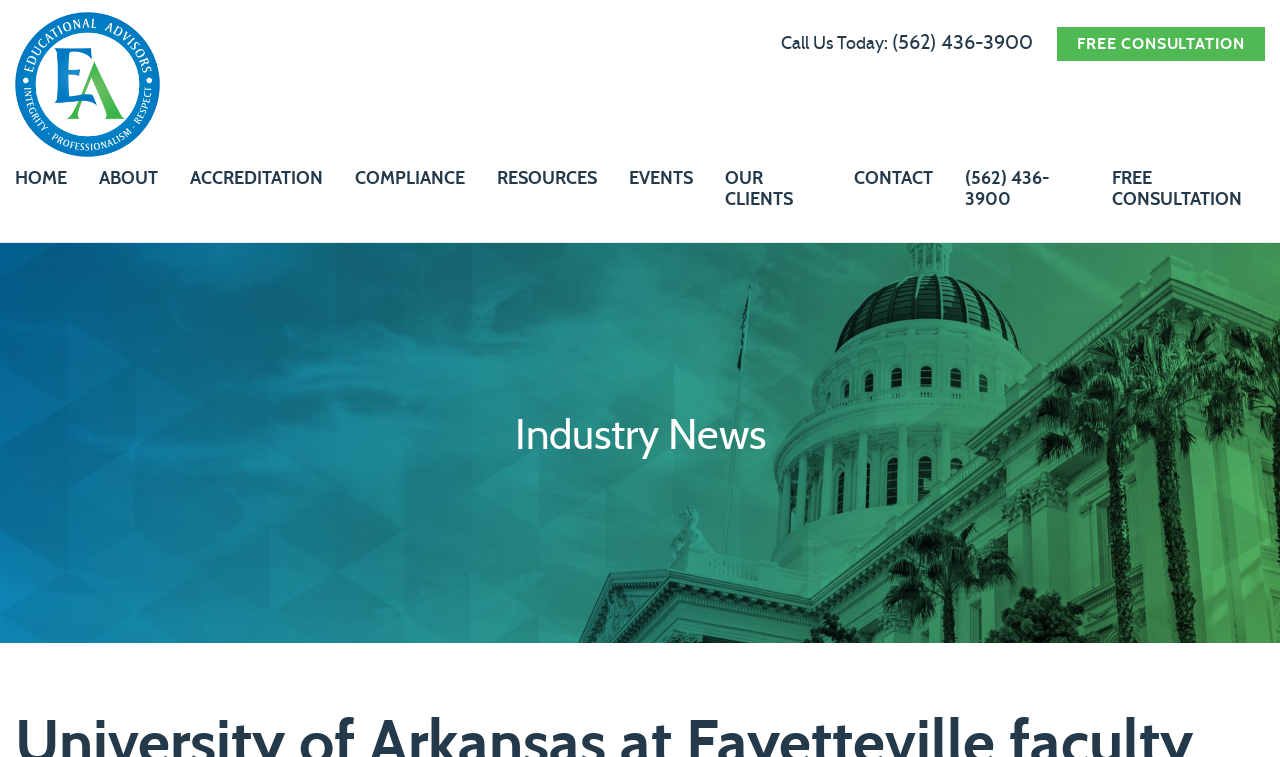For the element described, predict the bounding box coordinates as (top-left x, top-left y, bottom-right x, bottom-right y). All values should be between 0 and 1. Element description: Our Clients

[0.566, 0.225, 0.62, 0.276]